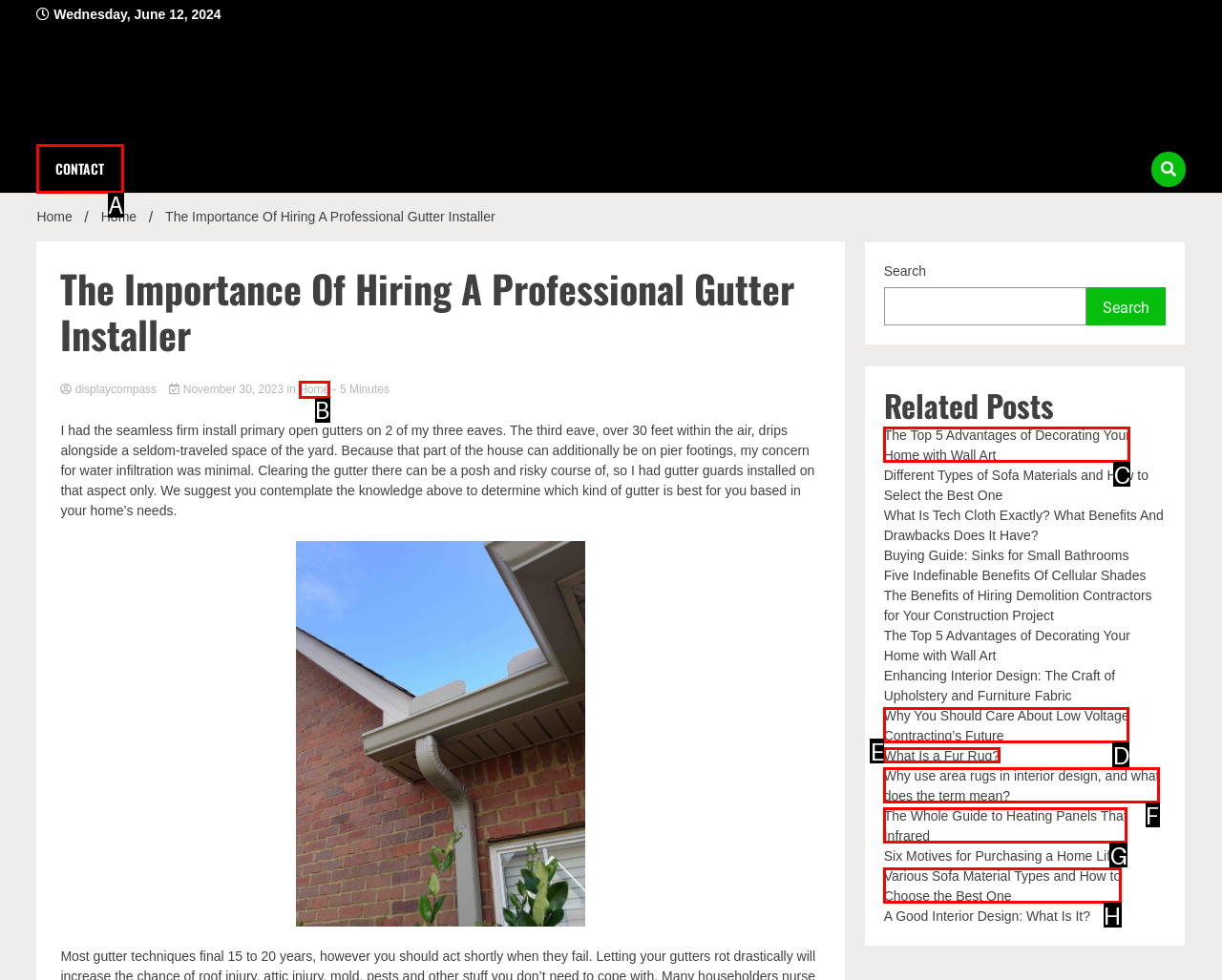Select the correct option from the given choices to perform this task: Click the CONTACT link. Provide the letter of that option.

A